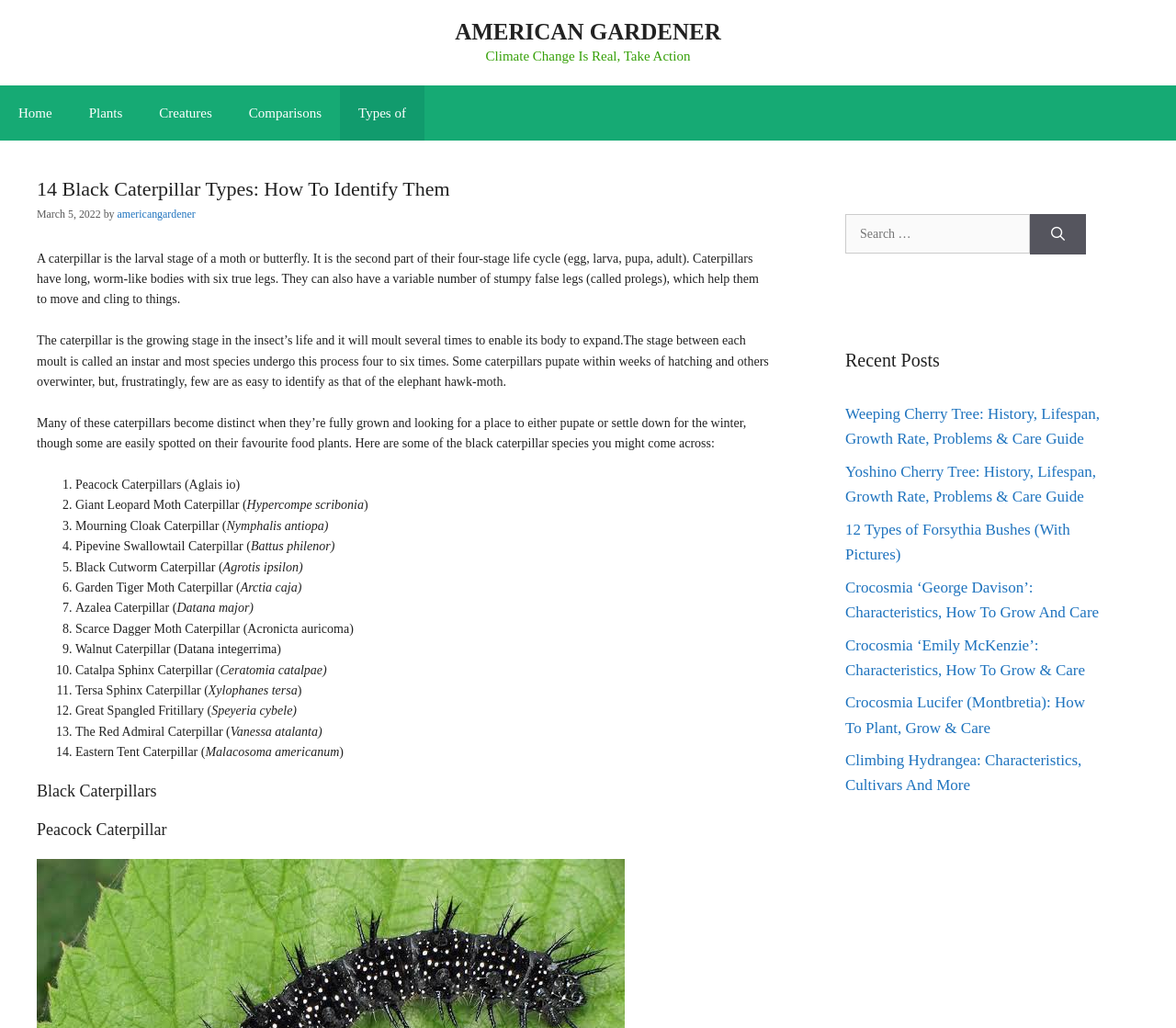Locate the bounding box coordinates of the clickable region to complete the following instruction: "Click the 'Home' link."

[0.0, 0.083, 0.06, 0.136]